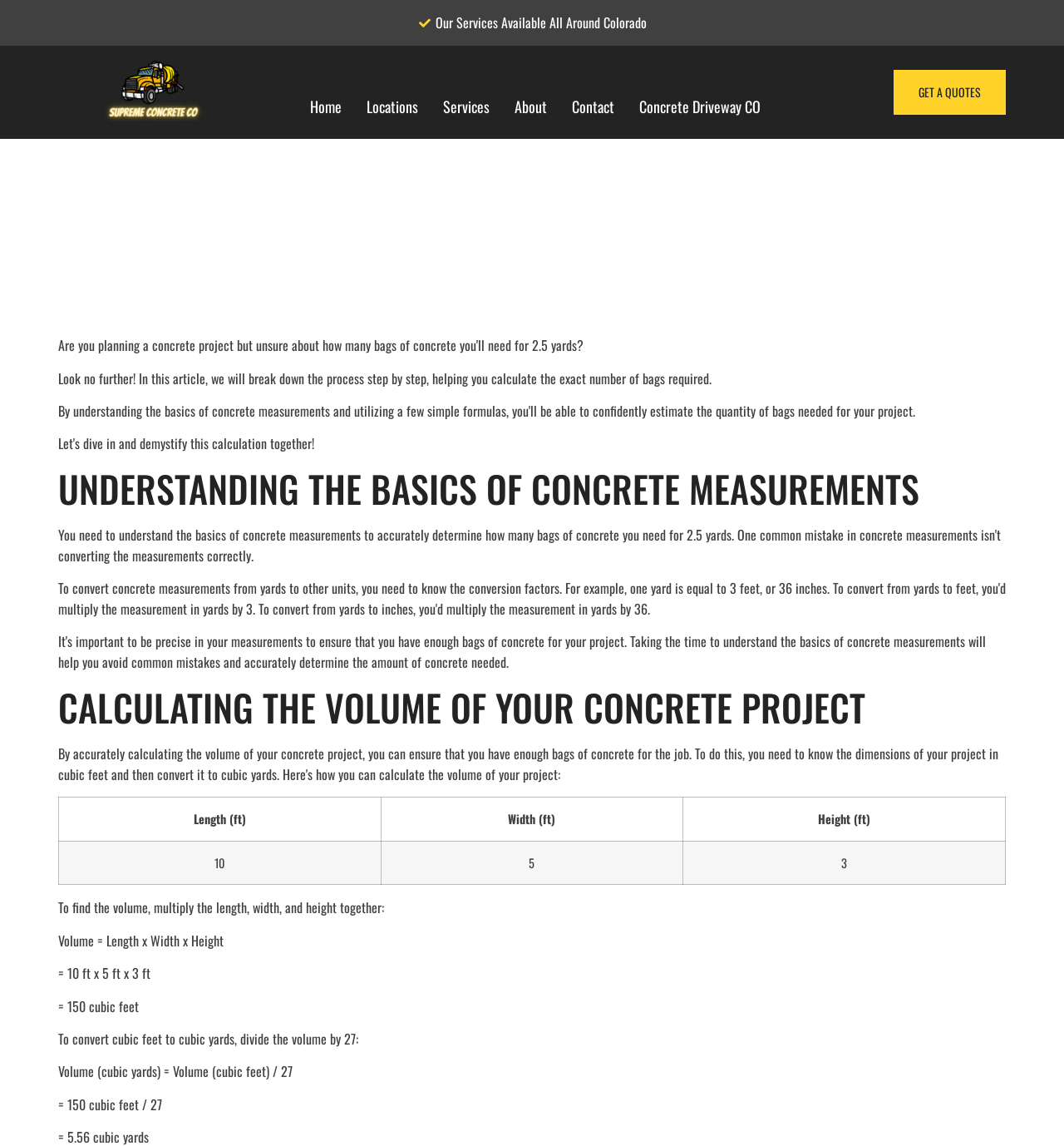How many links are in the navigation menu?
Based on the image, provide a one-word or brief-phrase response.

7